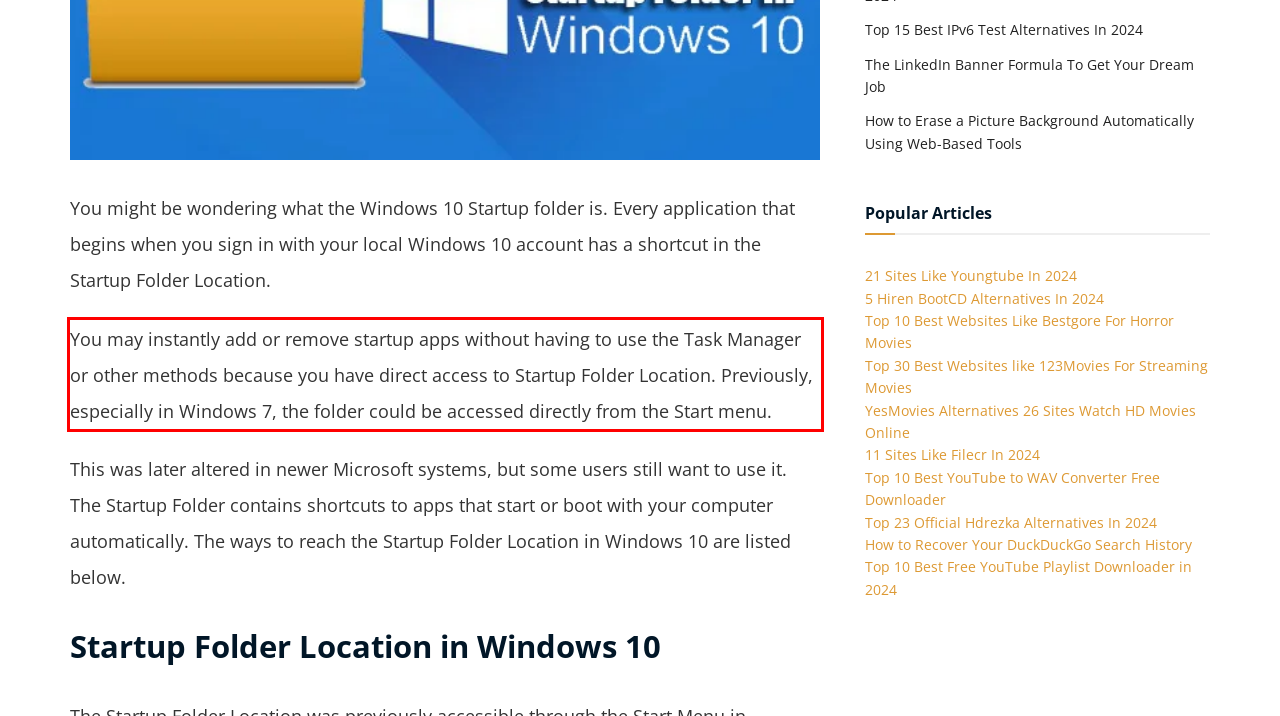Identify and transcribe the text content enclosed by the red bounding box in the given screenshot.

You may instantly add or remove startup apps without having to use the Task Manager or other methods because you have direct access to Startup Folder Location. Previously, especially in Windows 7, the folder could be accessed directly from the Start menu.